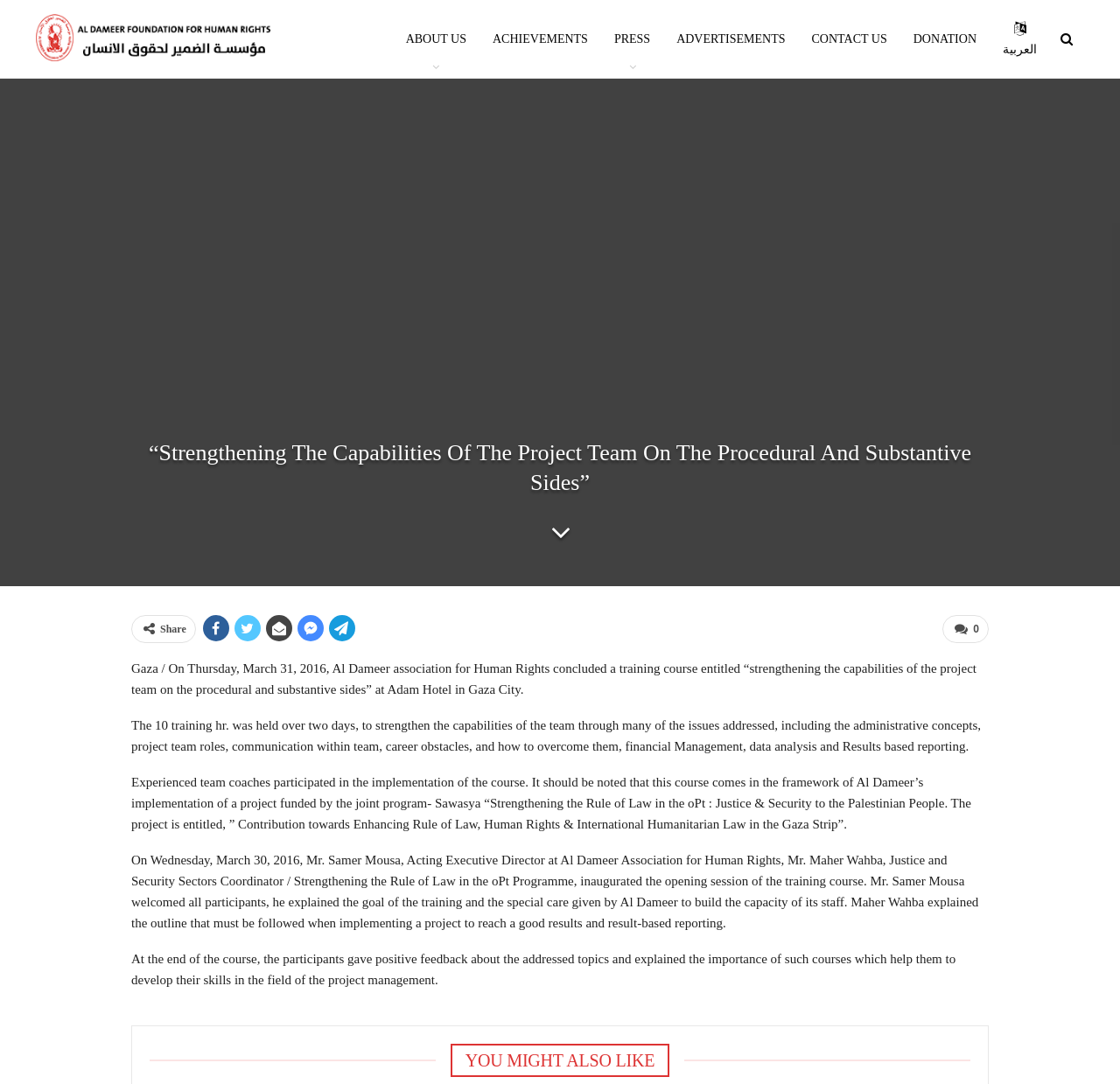Please specify the bounding box coordinates for the clickable region that will help you carry out the instruction: "Switch to Arabic language".

[0.884, 0.0, 0.938, 0.073]